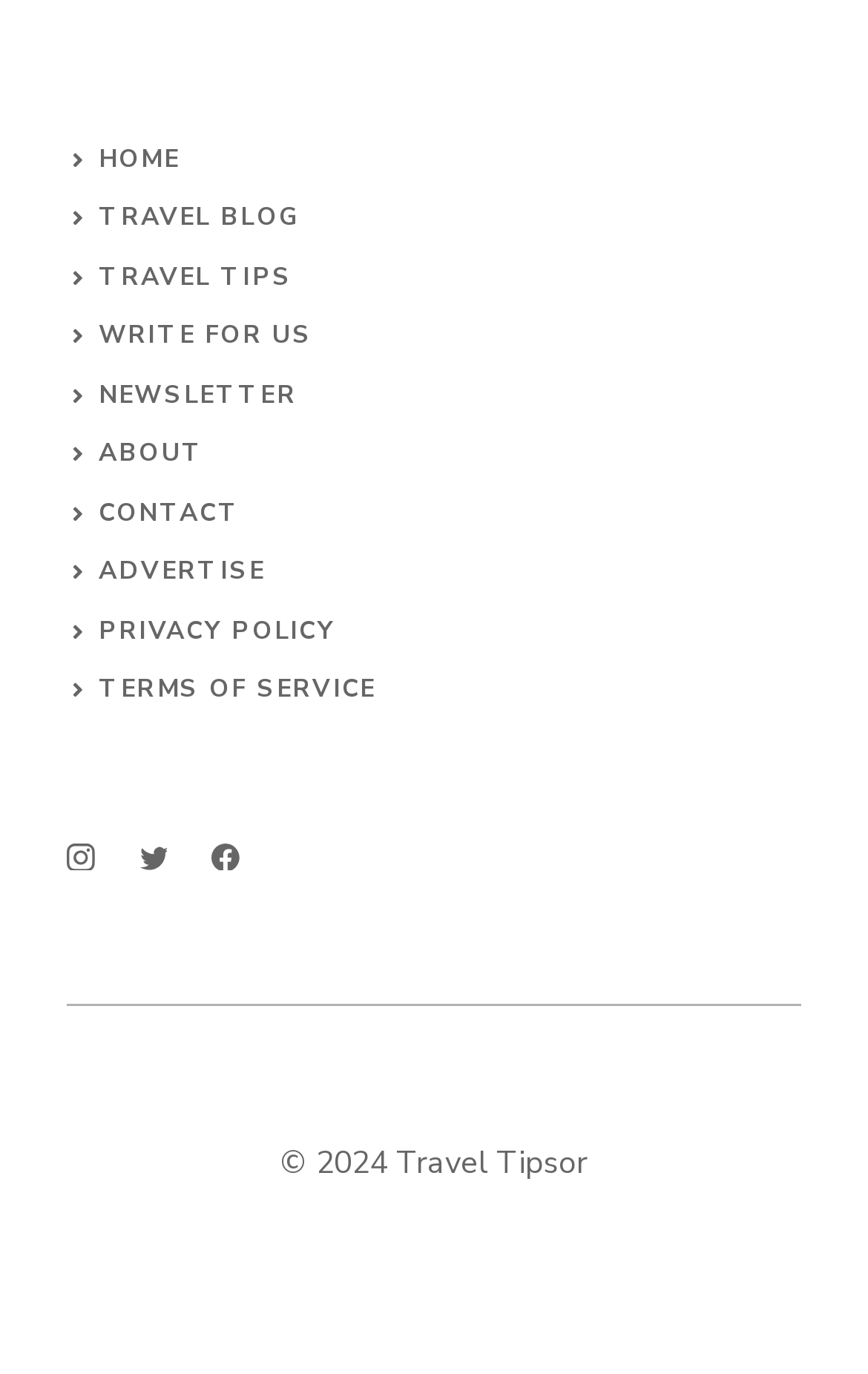Use a single word or phrase to answer the following:
How many social media links are there?

3